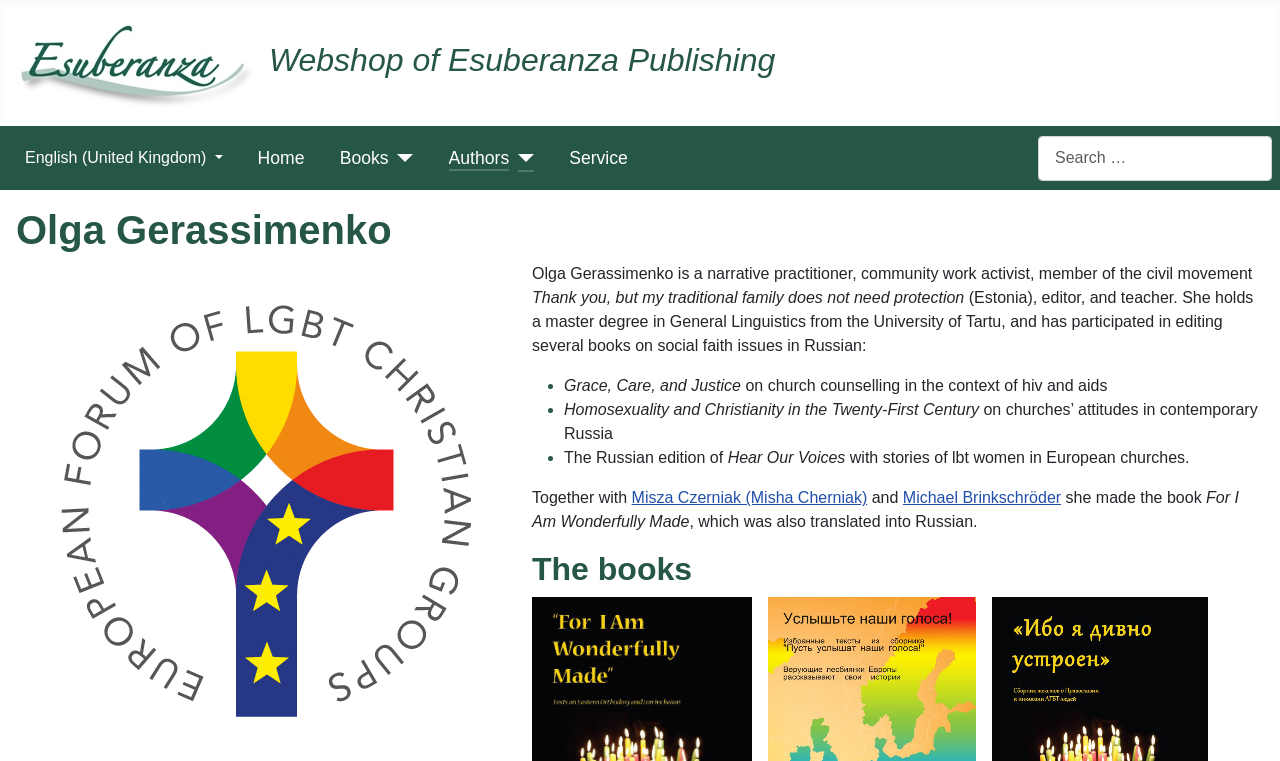Could you specify the bounding box coordinates for the clickable section to complete the following instruction: "Select your language"?

[0.006, 0.178, 0.187, 0.238]